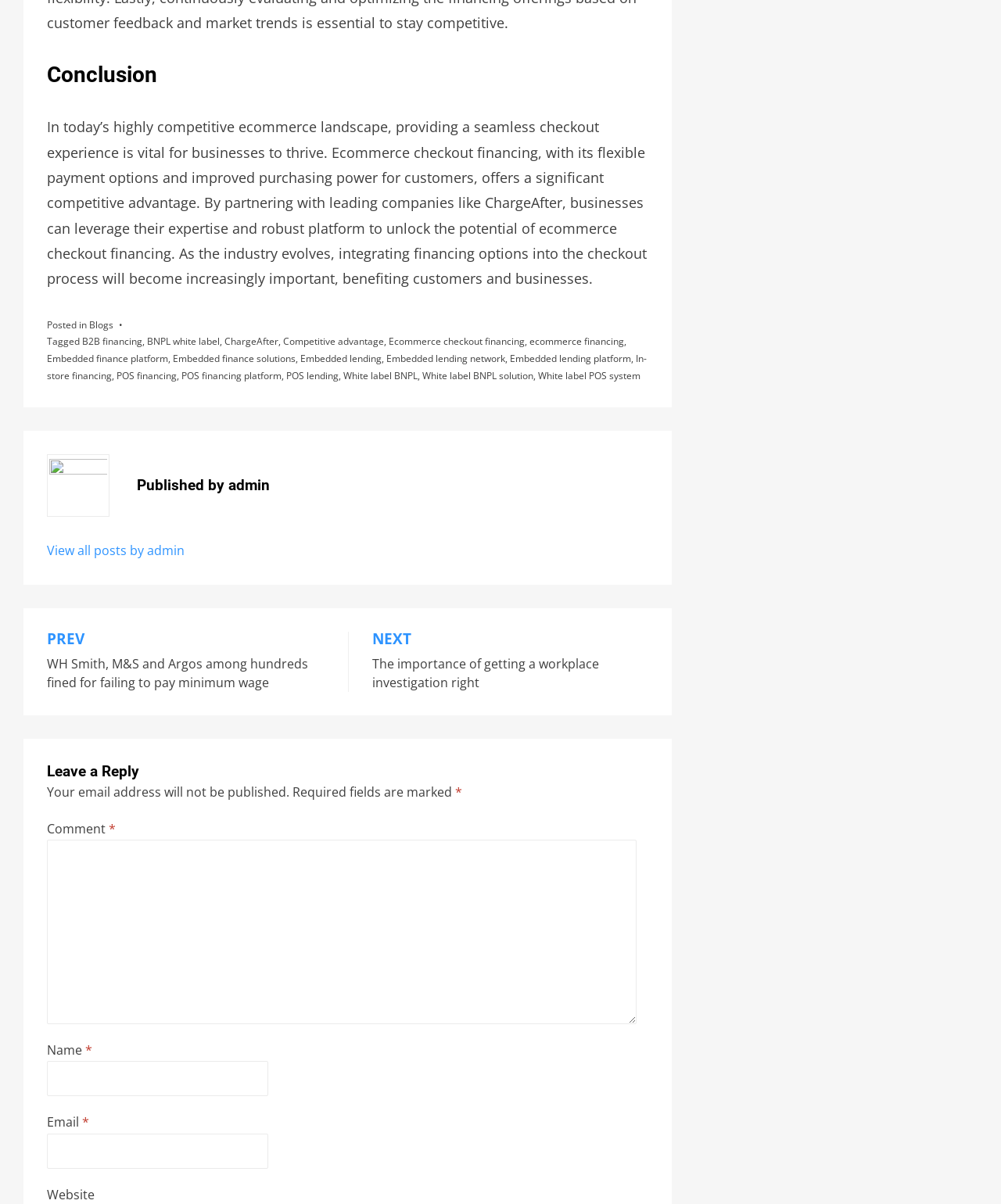Please provide a comprehensive answer to the question based on the screenshot: What is the purpose of the comment section?

The purpose of the comment section can be determined by reading the heading 'Leave a Reply' and the static text 'Your email address will not be published.' which indicates that the comment section is for users to leave a reply to the article.